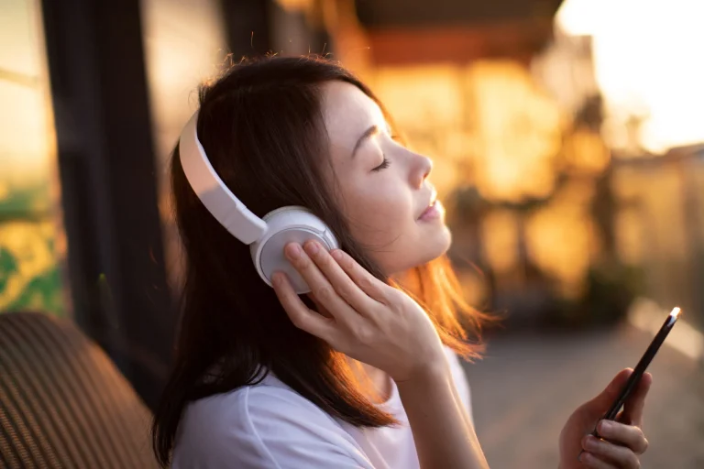Use a single word or phrase to respond to the question:
What is the woman holding in her hand?

Phone